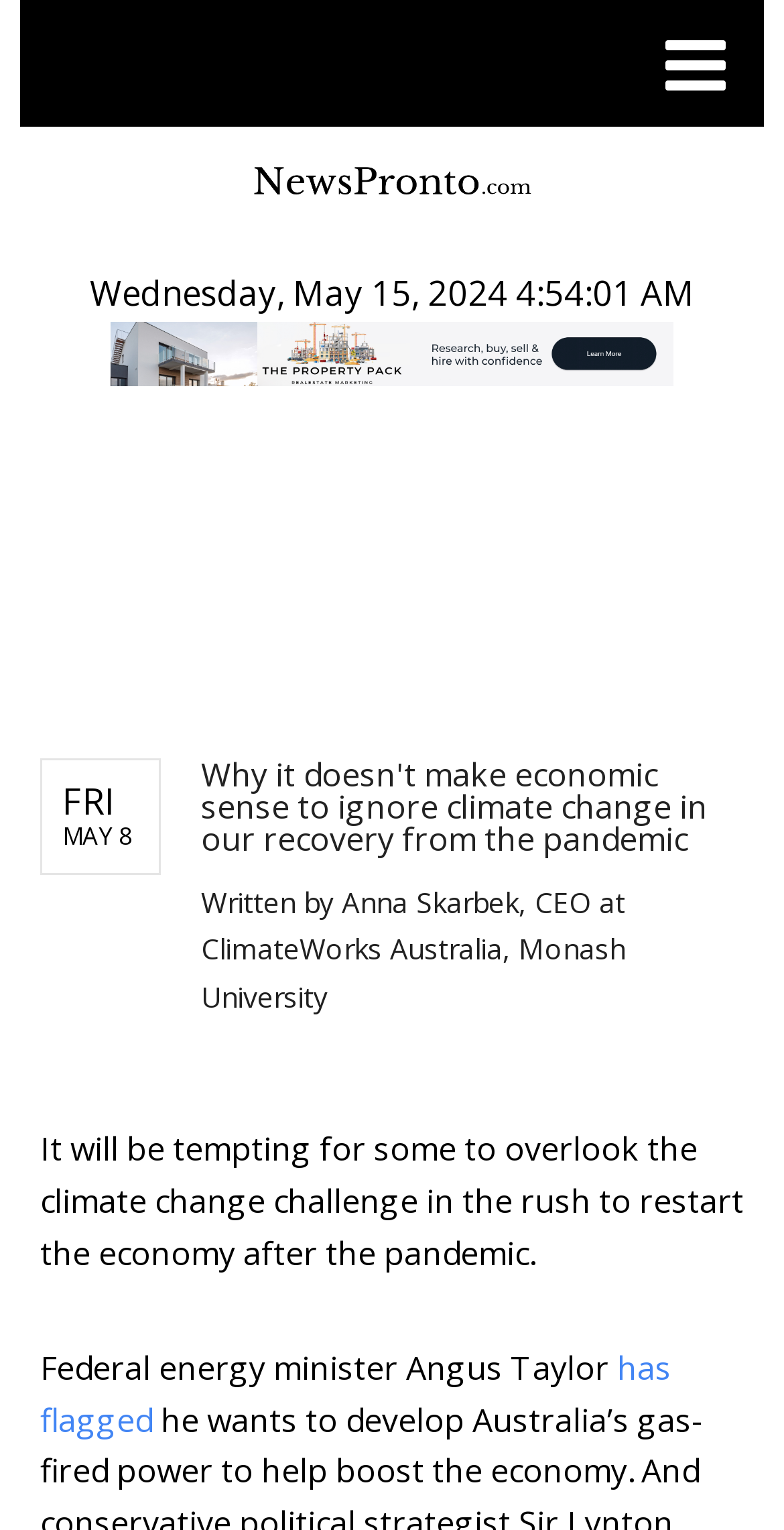Give a one-word or short phrase answer to the question: 
Who is mentioned in the second paragraph of the article?

Angus Taylor